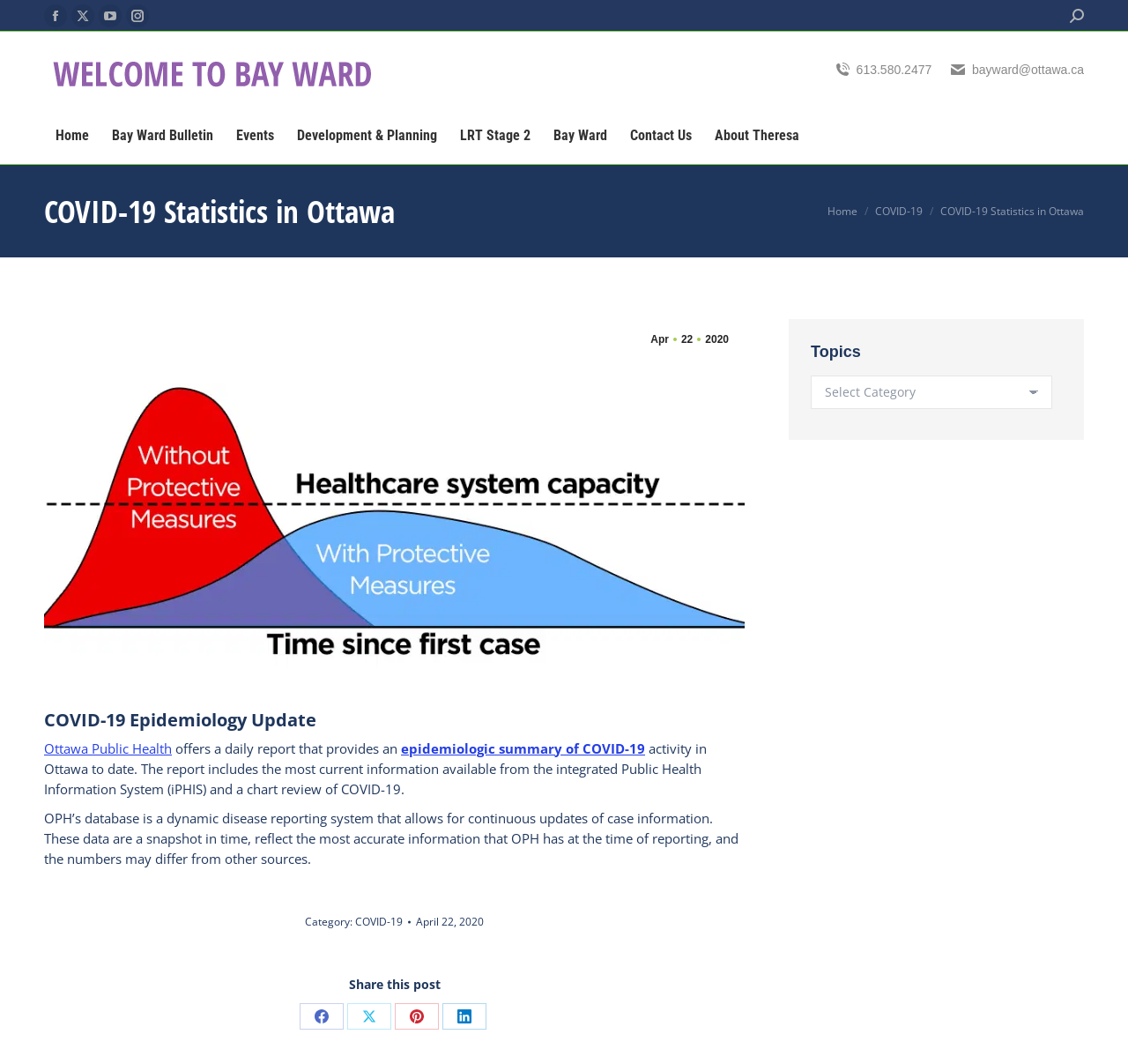Provide your answer in a single word or phrase: 
What is the purpose of the daily report?

To provide an epidemiologic summary of COVID-19 activity